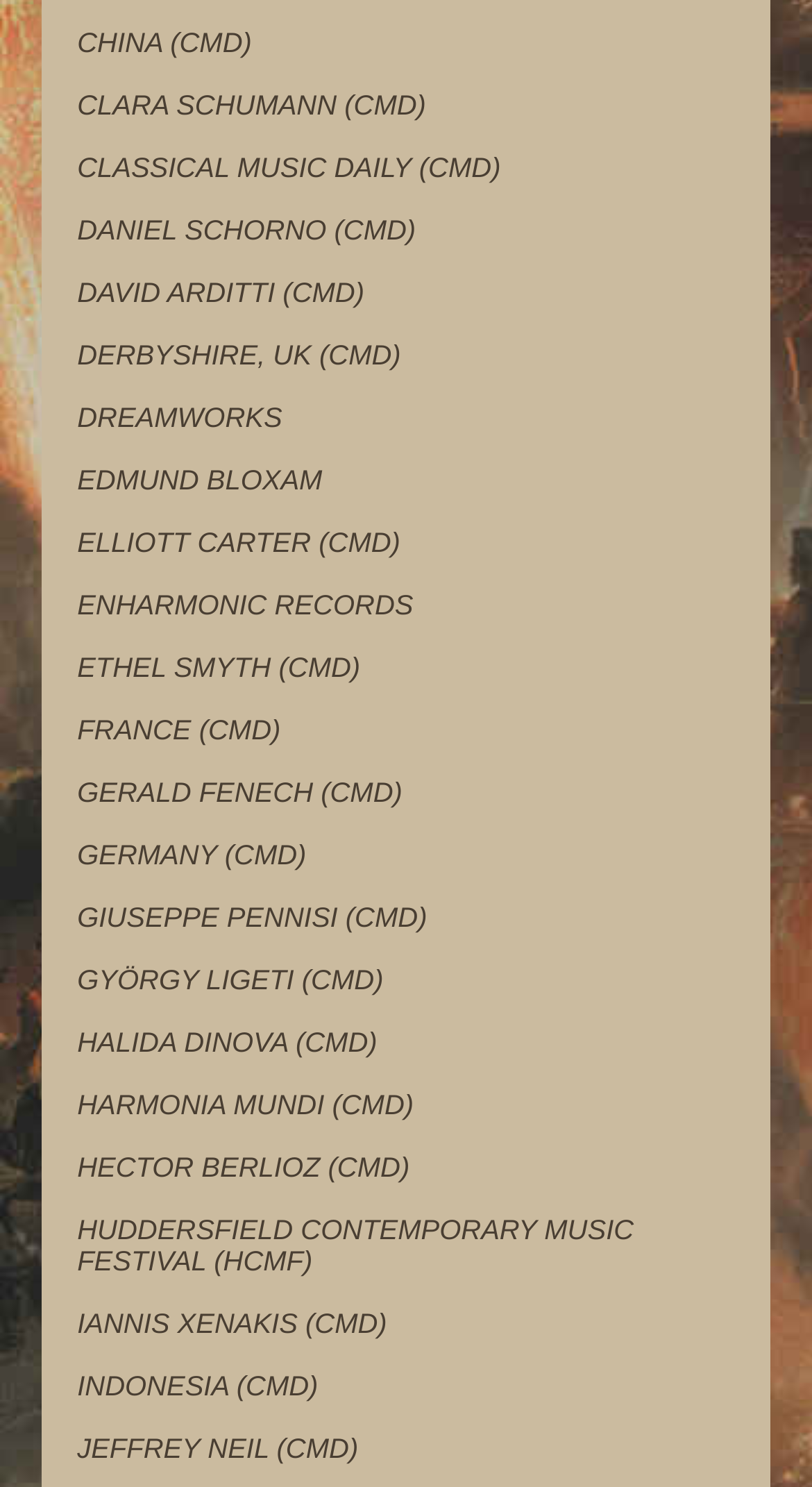Locate the bounding box of the UI element described by: "GYÖRGY LIGETI (CMD)" in the given webpage screenshot.

[0.095, 0.648, 0.472, 0.669]